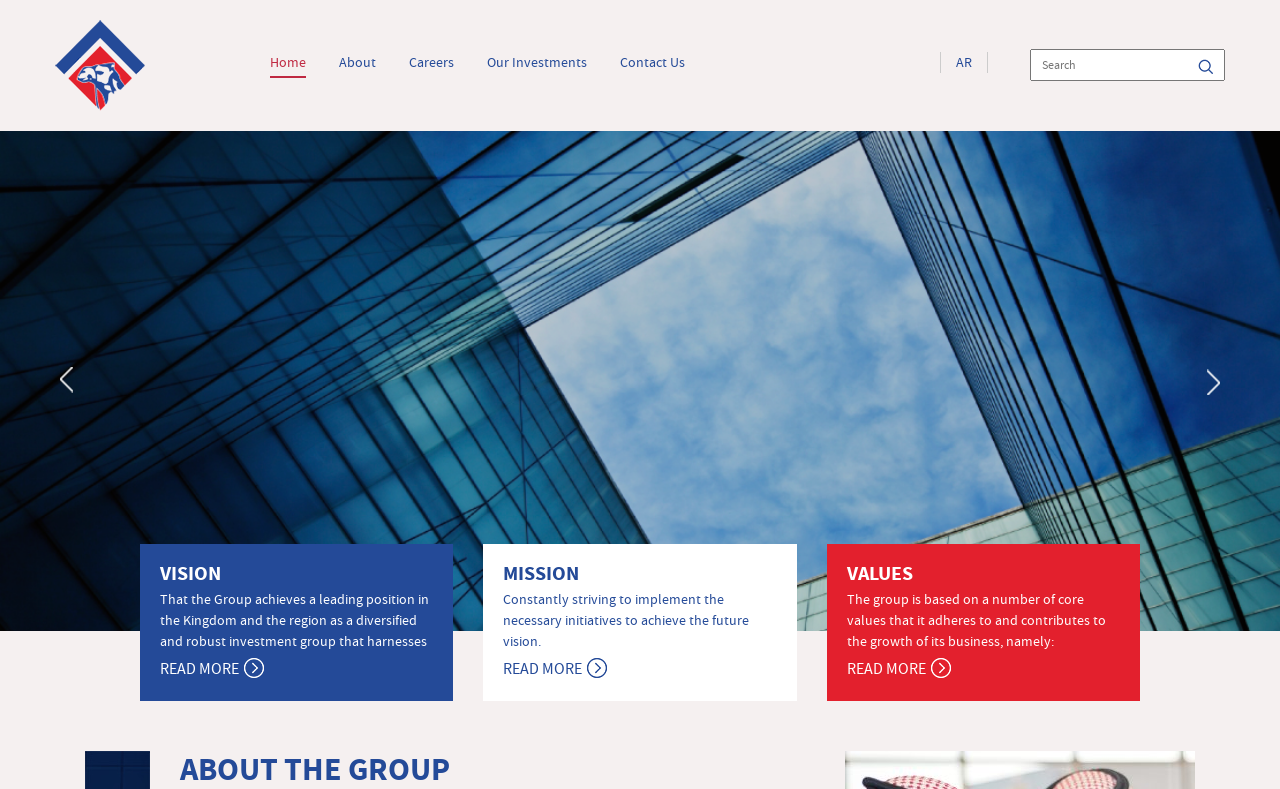Locate the bounding box of the user interface element based on this description: "READ MORE".

[0.393, 0.833, 0.474, 0.863]